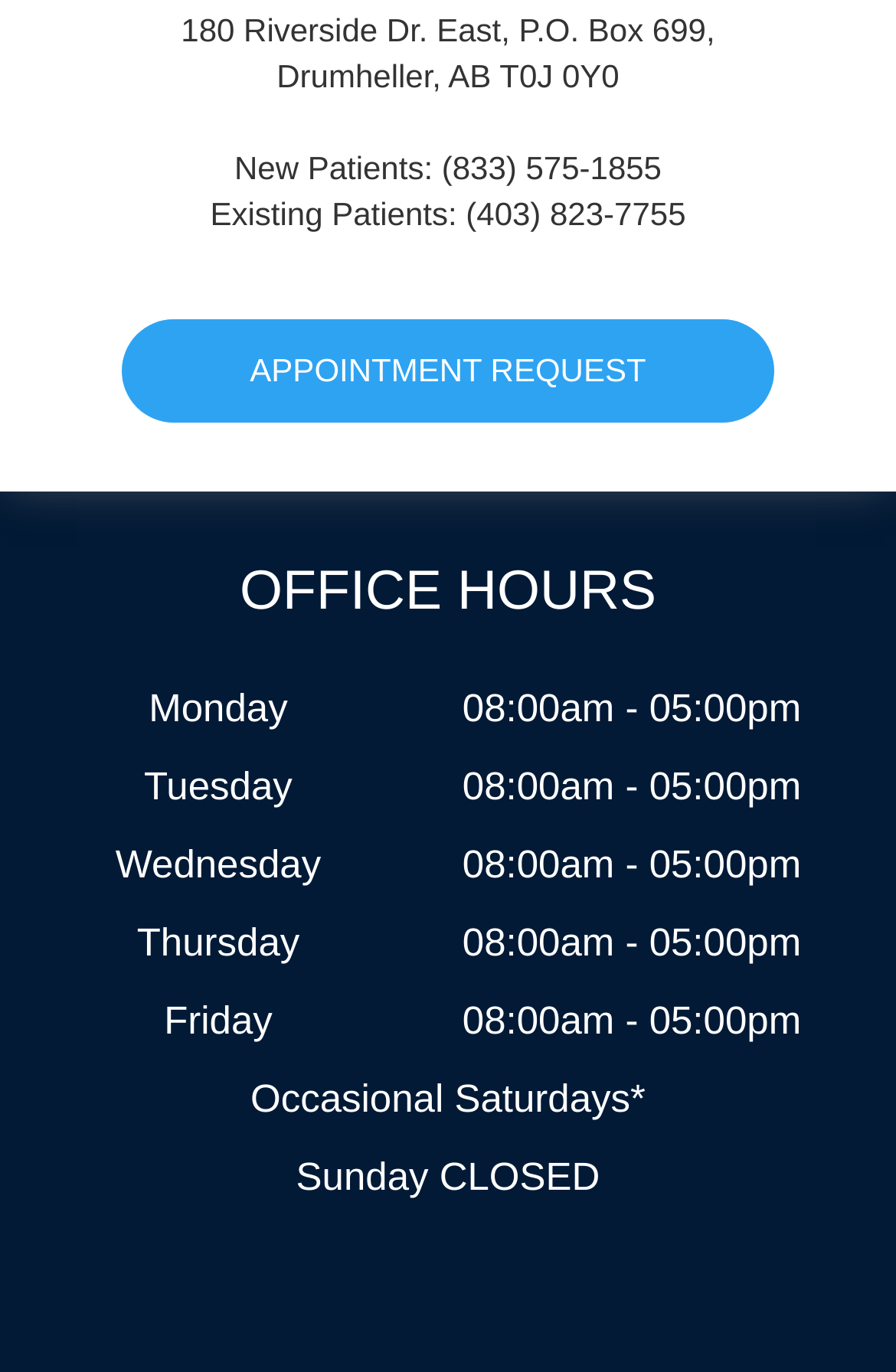What are the office hours on Monday?
Based on the image, give a concise answer in the form of a single word or short phrase.

08:00am - 05:00pm